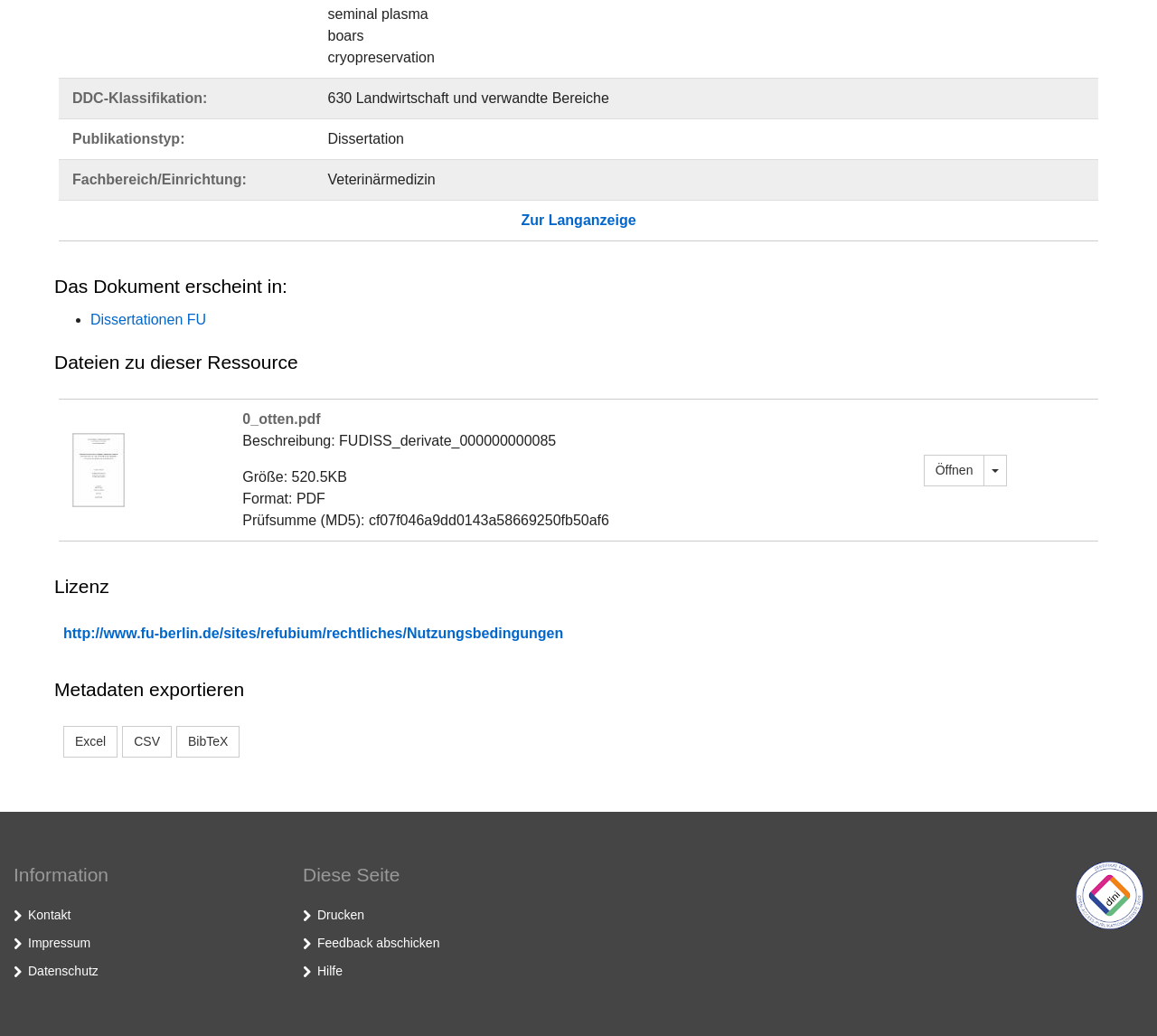From the given element description: "Zur Langanzeige", find the bounding box for the UI element. Provide the coordinates as four float numbers between 0 and 1, in the order [left, top, right, bottom].

[0.45, 0.205, 0.55, 0.22]